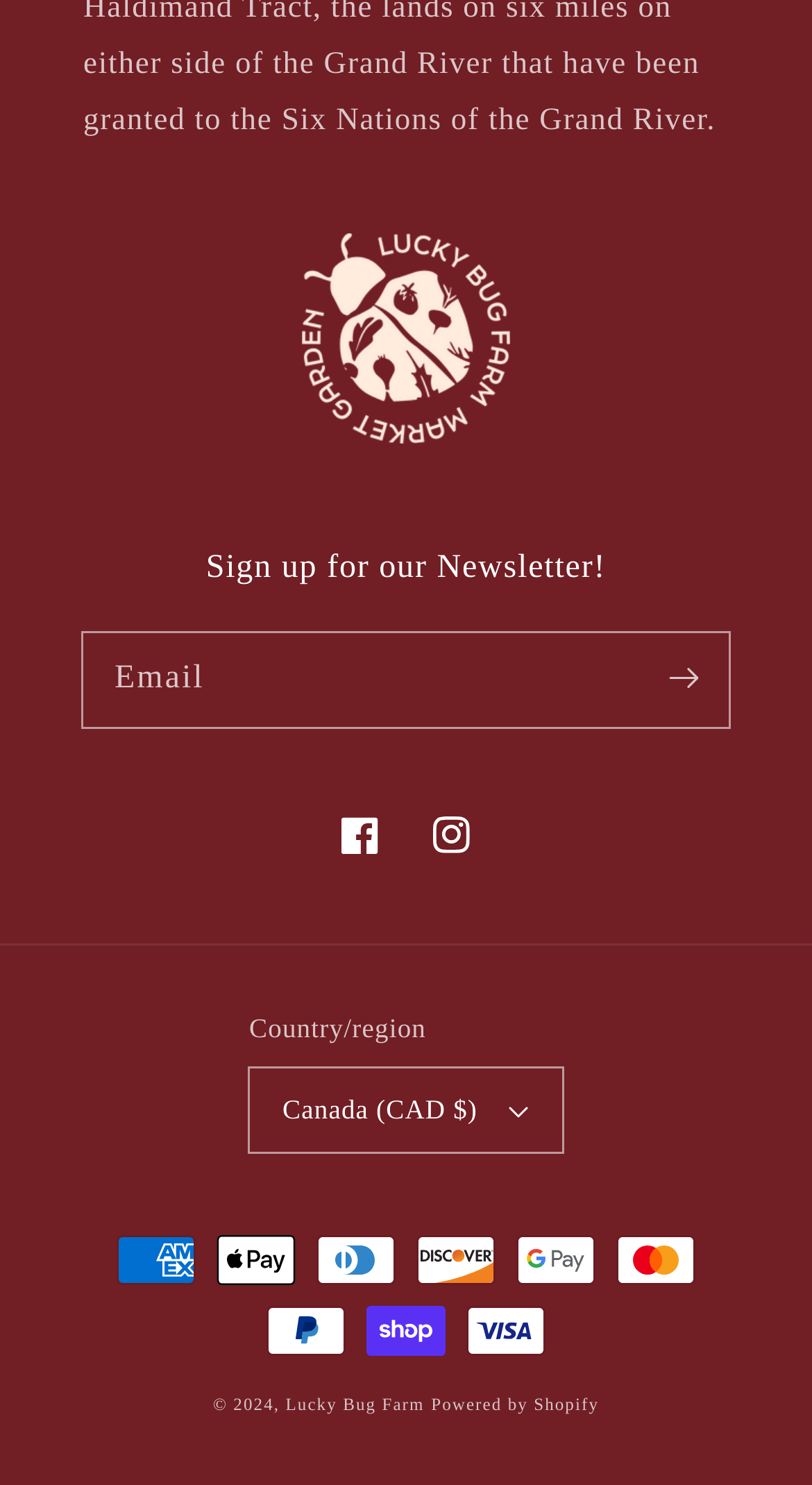What is the purpose of the textbox?
Please answer the question with a detailed response using the information from the screenshot.

The textbox is labeled 'Email' and is required, indicating that it is used to input an email address, likely for signing up for a newsletter.